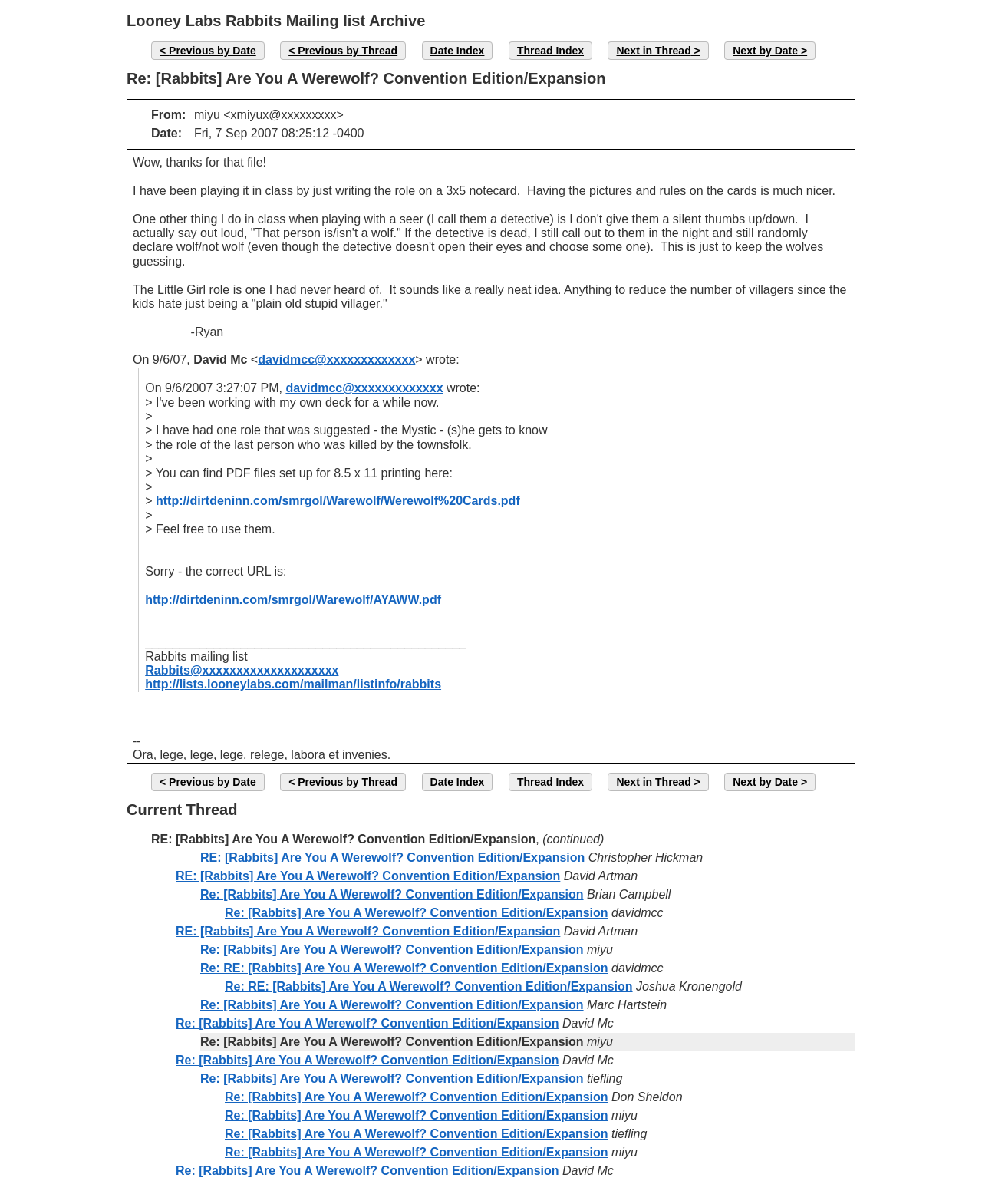Determine the bounding box coordinates of the clickable area required to perform the following instruction: "Go to previous thread". The coordinates should be represented as four float numbers between 0 and 1: [left, top, right, bottom].

[0.154, 0.034, 0.269, 0.05]